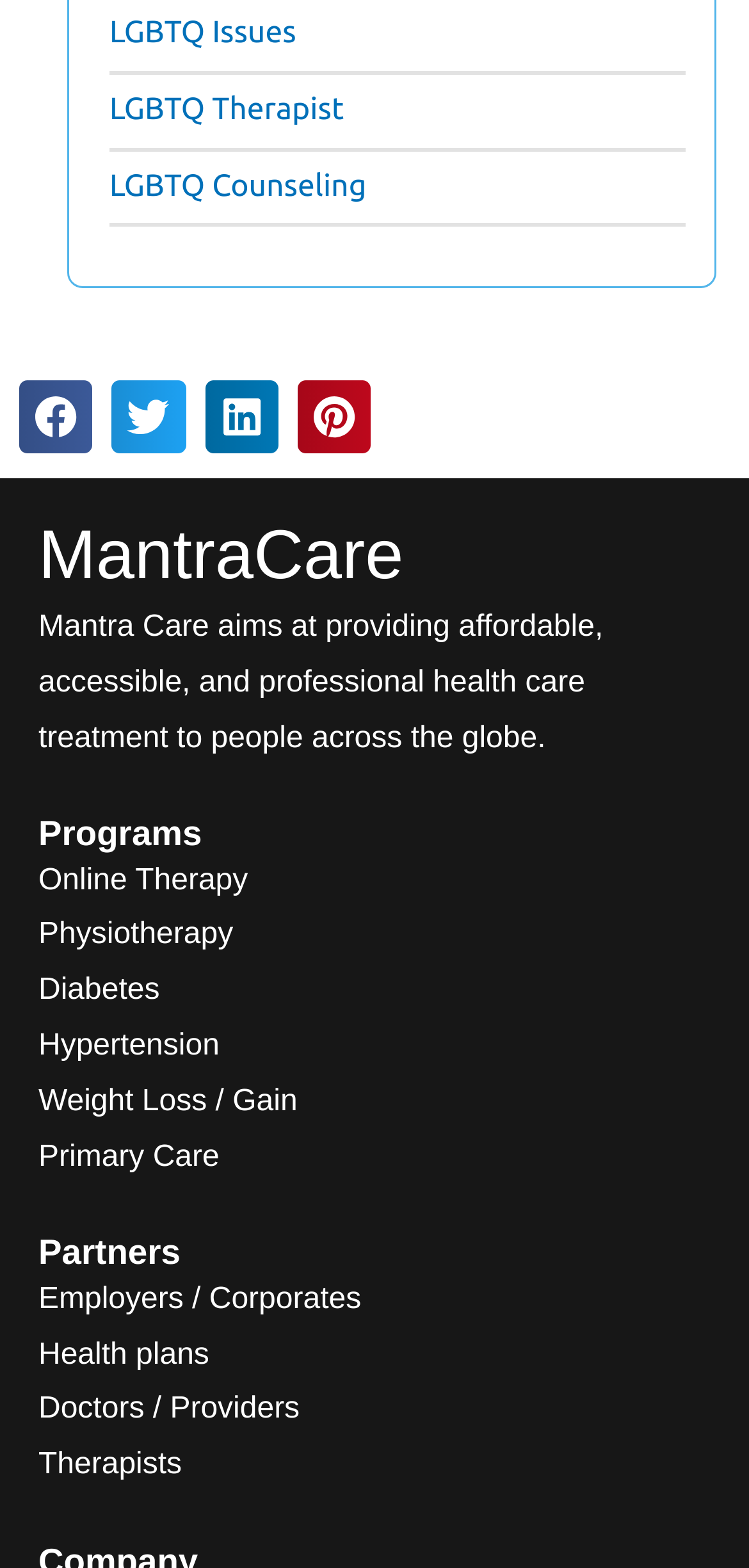Could you highlight the region that needs to be clicked to execute the instruction: "Share on facebook"?

[0.026, 0.242, 0.124, 0.289]